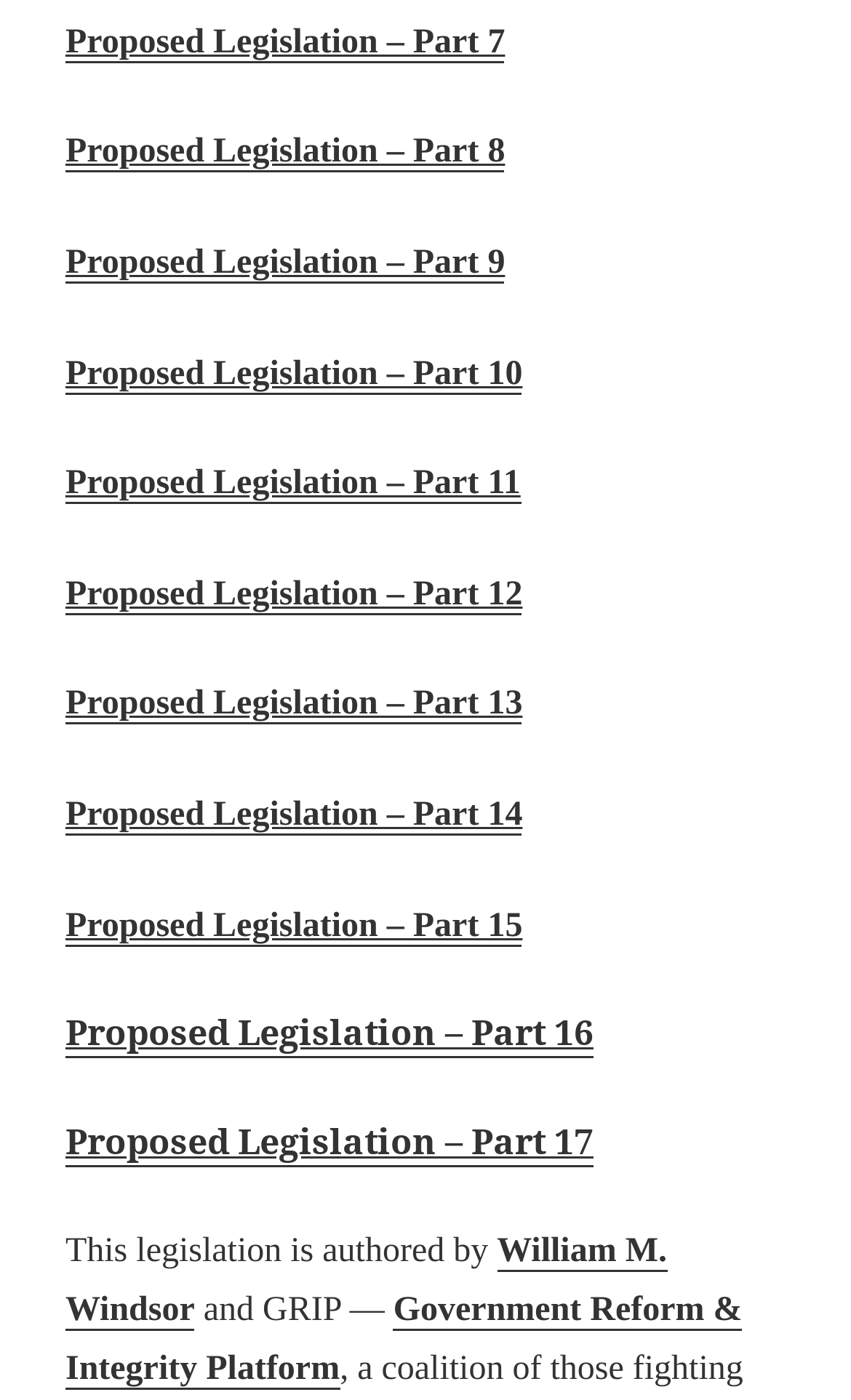Answer succinctly with a single word or phrase:
What is the name of the platform associated with the author?

GRIP